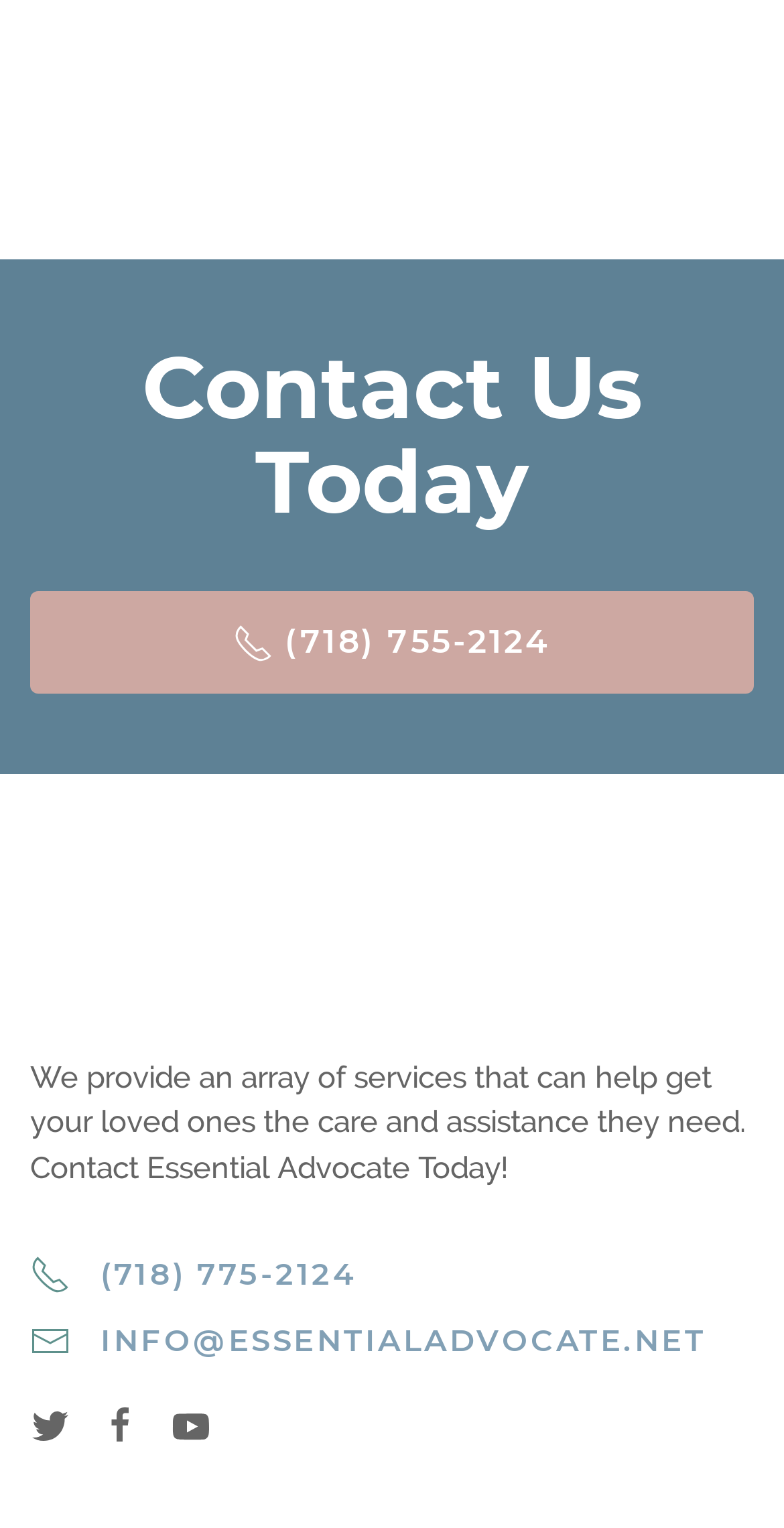How many social media links are present on the page?
Could you answer the question with a detailed and thorough explanation?

There are four social media links present on the page, each represented by an image element with a corresponding link element, located at the bottom of the page.